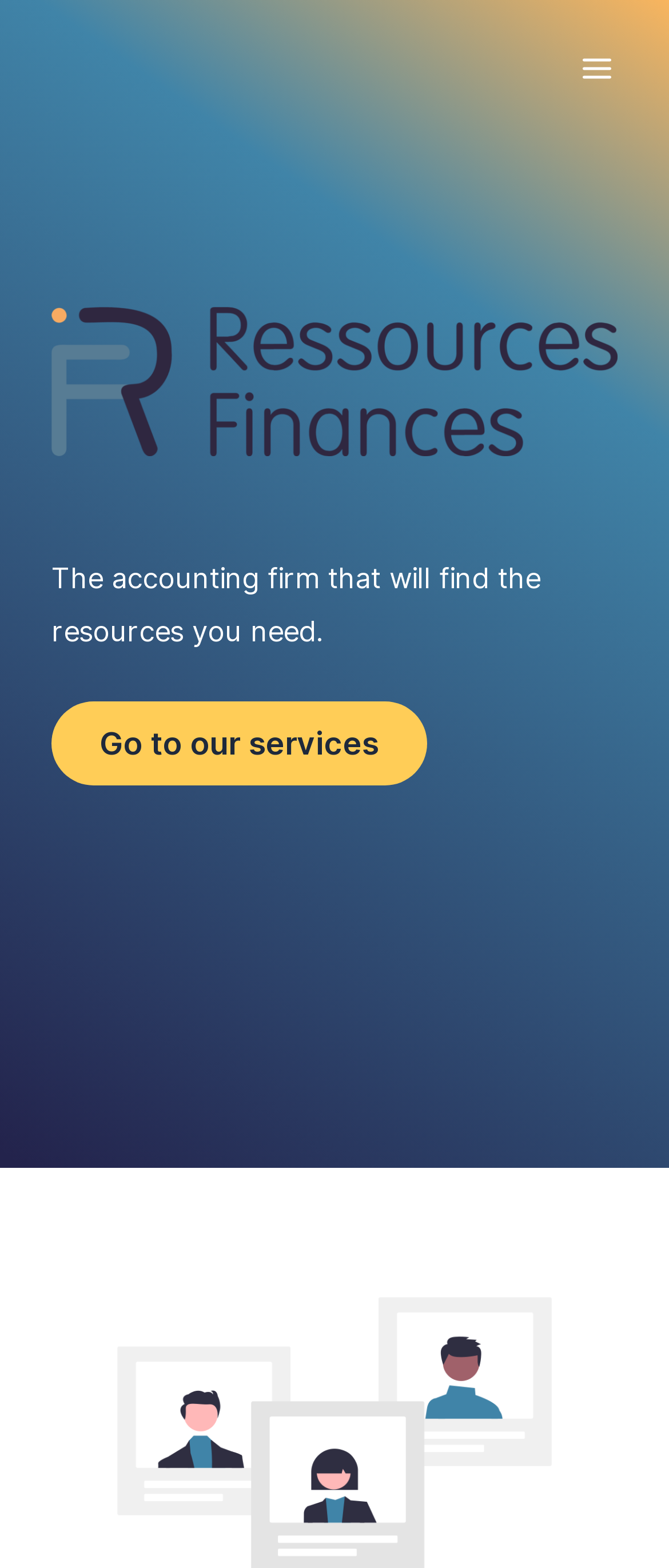Calculate the bounding box coordinates for the UI element based on the following description: "Main Menu". Ensure the coordinates are four float numbers between 0 and 1, i.e., [left, top, right, bottom].

[0.834, 0.019, 0.949, 0.068]